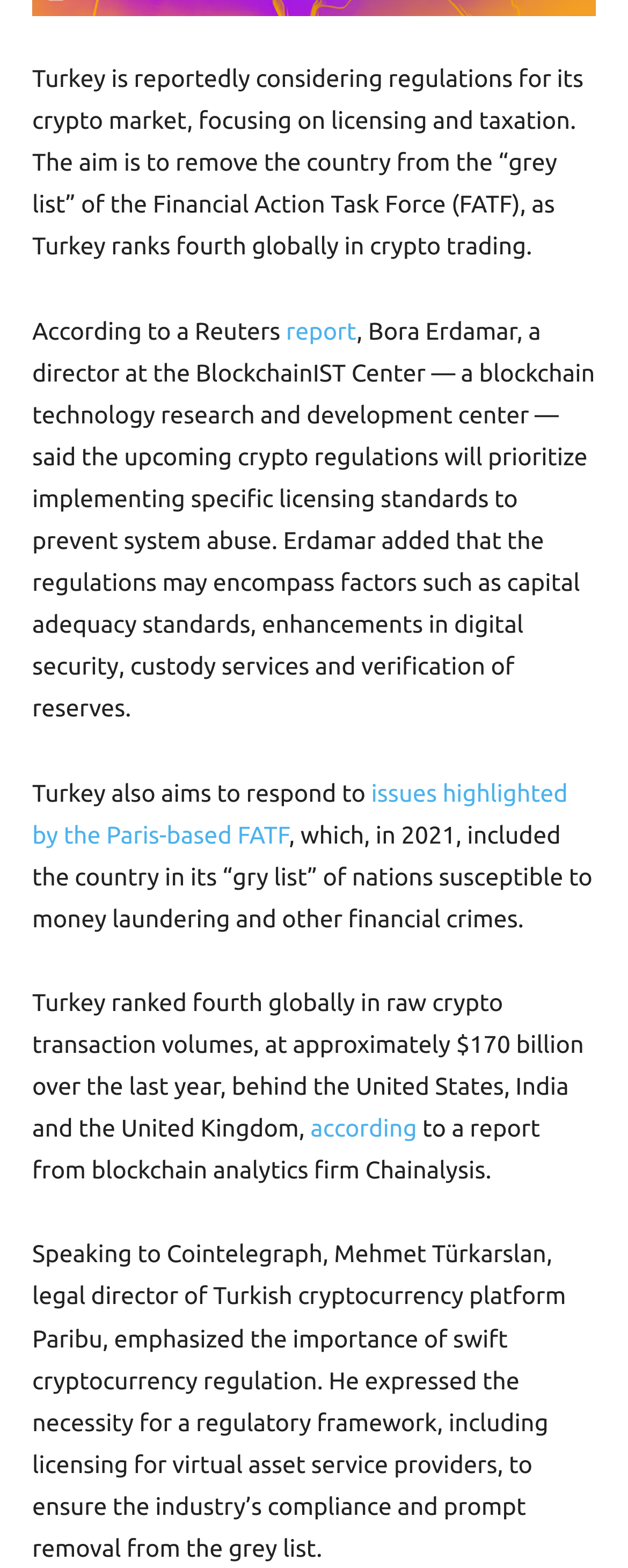Who emphasized the importance of swift cryptocurrency regulation?
Please craft a detailed and exhaustive response to the question.

Mehmet Türkarslan, legal director of Turkish cryptocurrency platform Paribu, emphasized the importance of swift cryptocurrency regulation, including licensing for virtual asset service providers, to ensure the industry's compliance and prompt removal from the grey list.